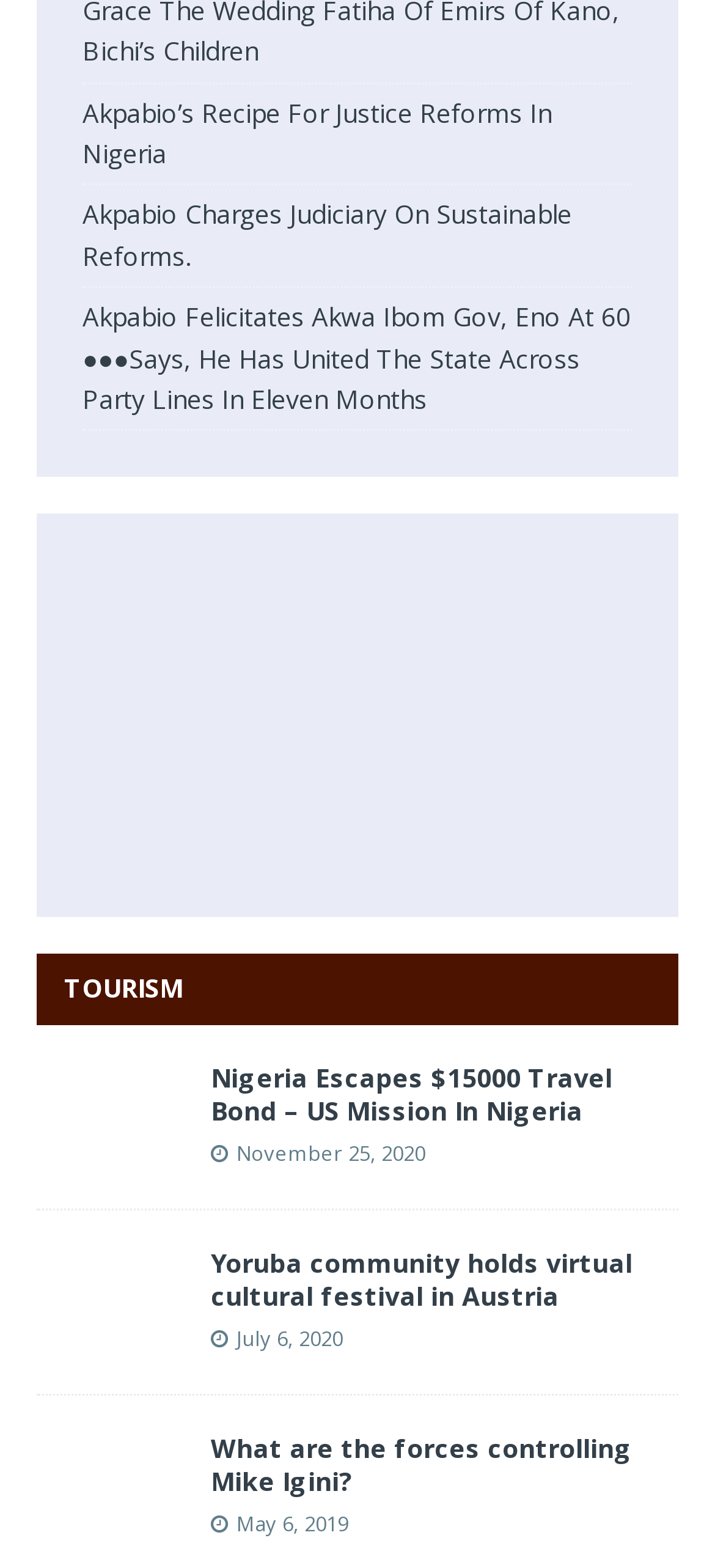Please provide the bounding box coordinate of the region that matches the element description: Tourism. Coordinates should be in the format (top-left x, top-left y, bottom-right x, bottom-right y) and all values should be between 0 and 1.

[0.09, 0.619, 0.256, 0.641]